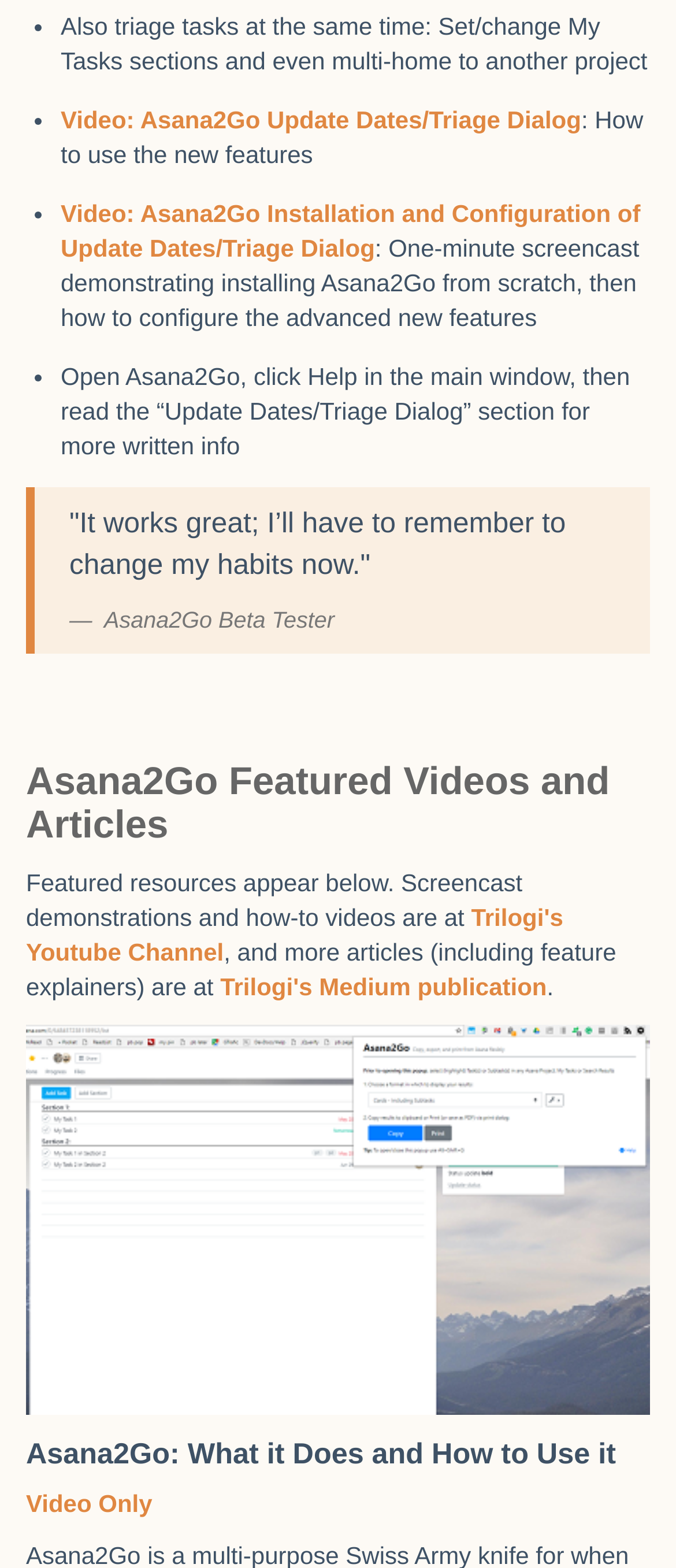Using the provided element description: "Trilogi's Medium publication", determine the bounding box coordinates of the corresponding UI element in the screenshot.

[0.326, 0.62, 0.809, 0.638]